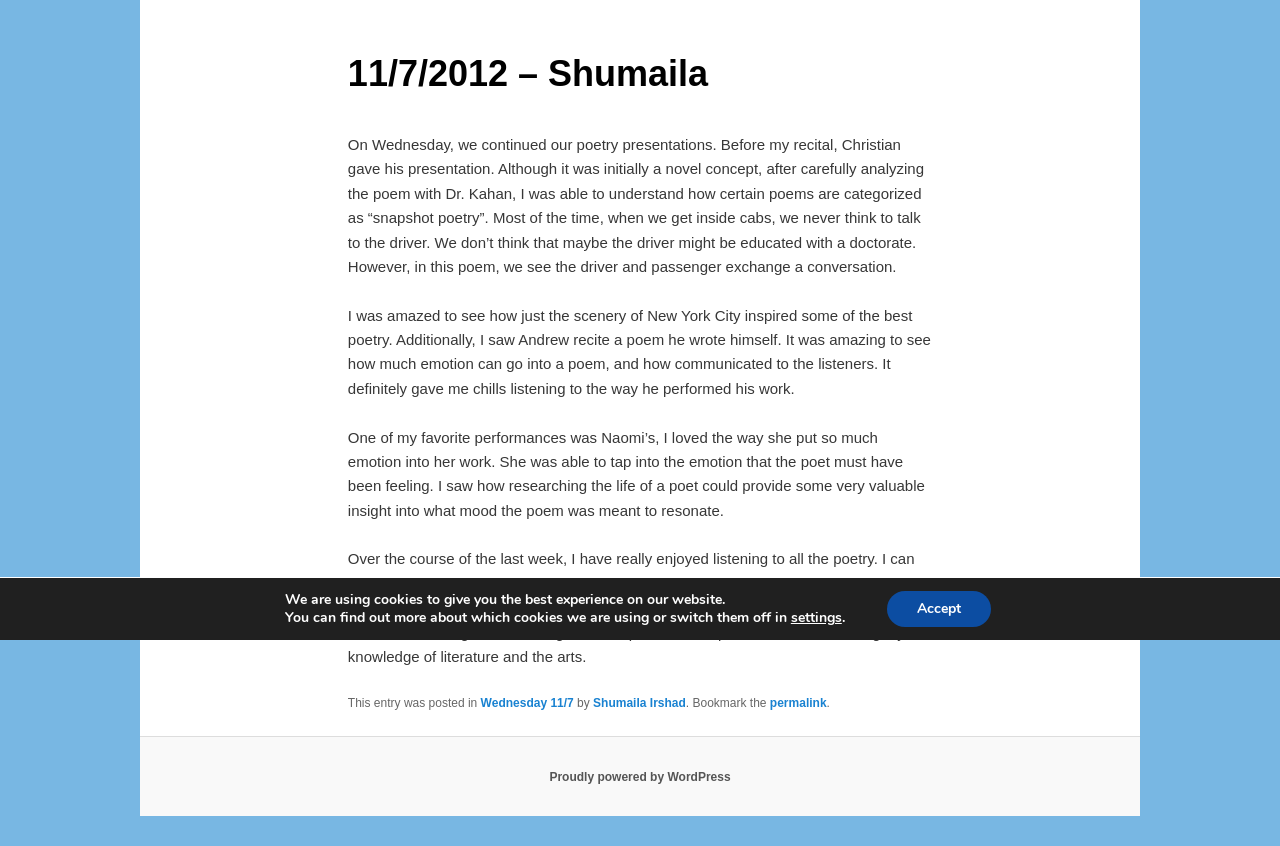Given the description "Wednesday 11/7", provide the bounding box coordinates of the corresponding UI element.

[0.375, 0.822, 0.448, 0.839]